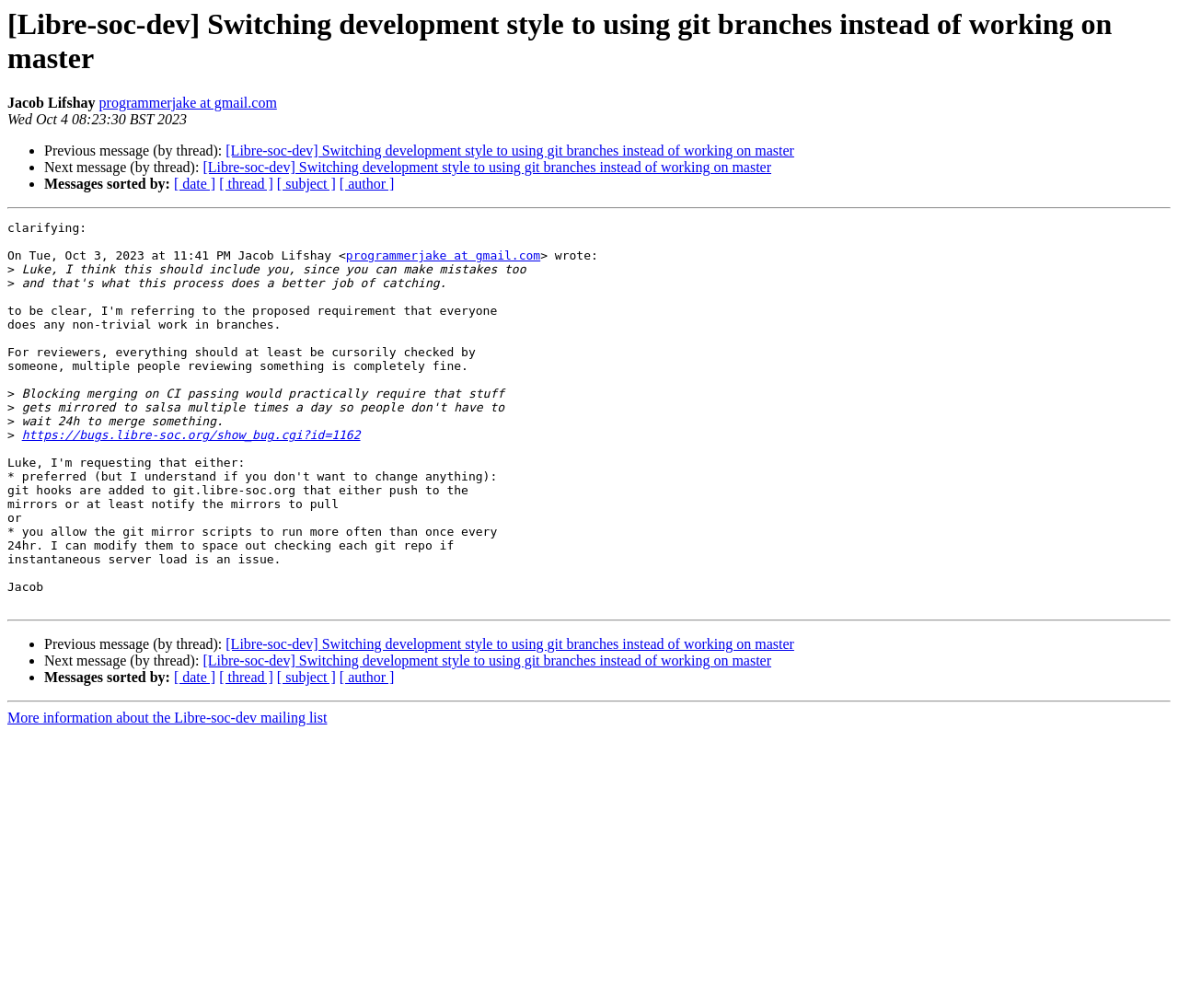Determine the bounding box coordinates for the area that needs to be clicked to fulfill this task: "Get more information about the Libre-soc-dev mailing list". The coordinates must be given as four float numbers between 0 and 1, i.e., [left, top, right, bottom].

[0.006, 0.705, 0.278, 0.72]